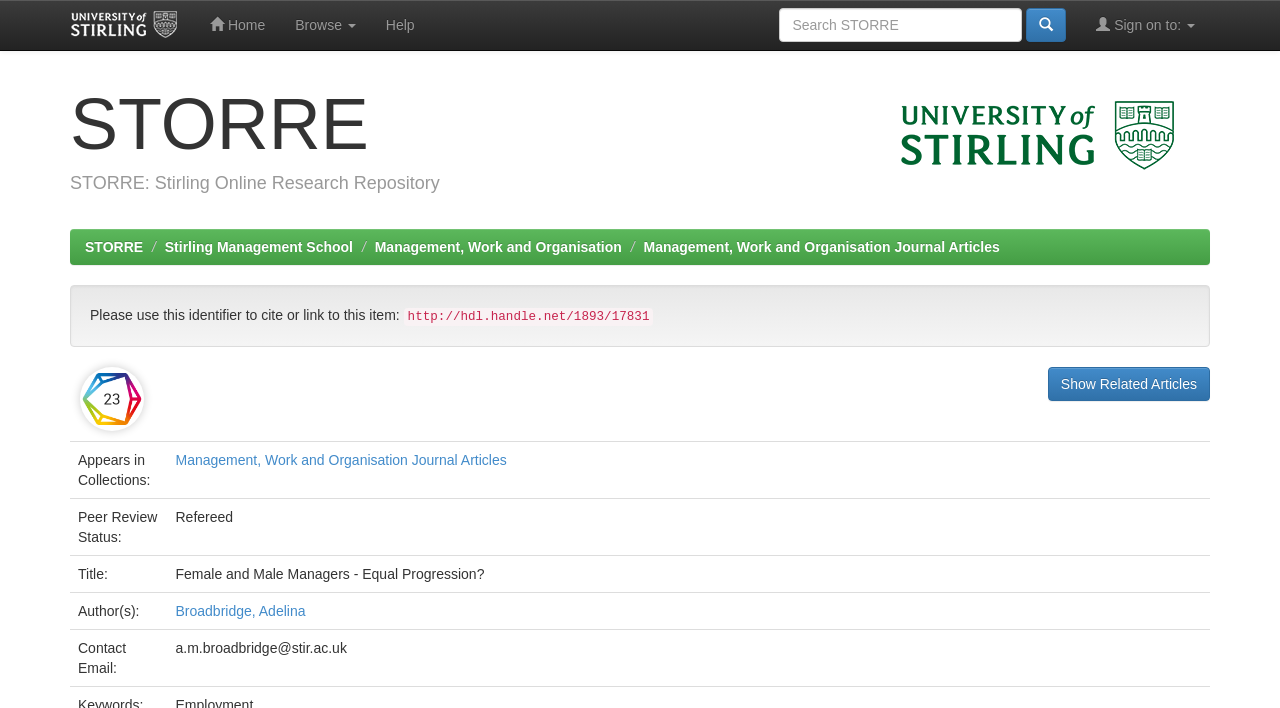Can you look at the image and give a comprehensive answer to the question:
How many total citations are there on Dimensions?

The number of total citations on Dimensions can be found in the link element '23 total citations on Dimensions.' which is located in the middle of the webpage, and it is also mentioned as an image next to the link.